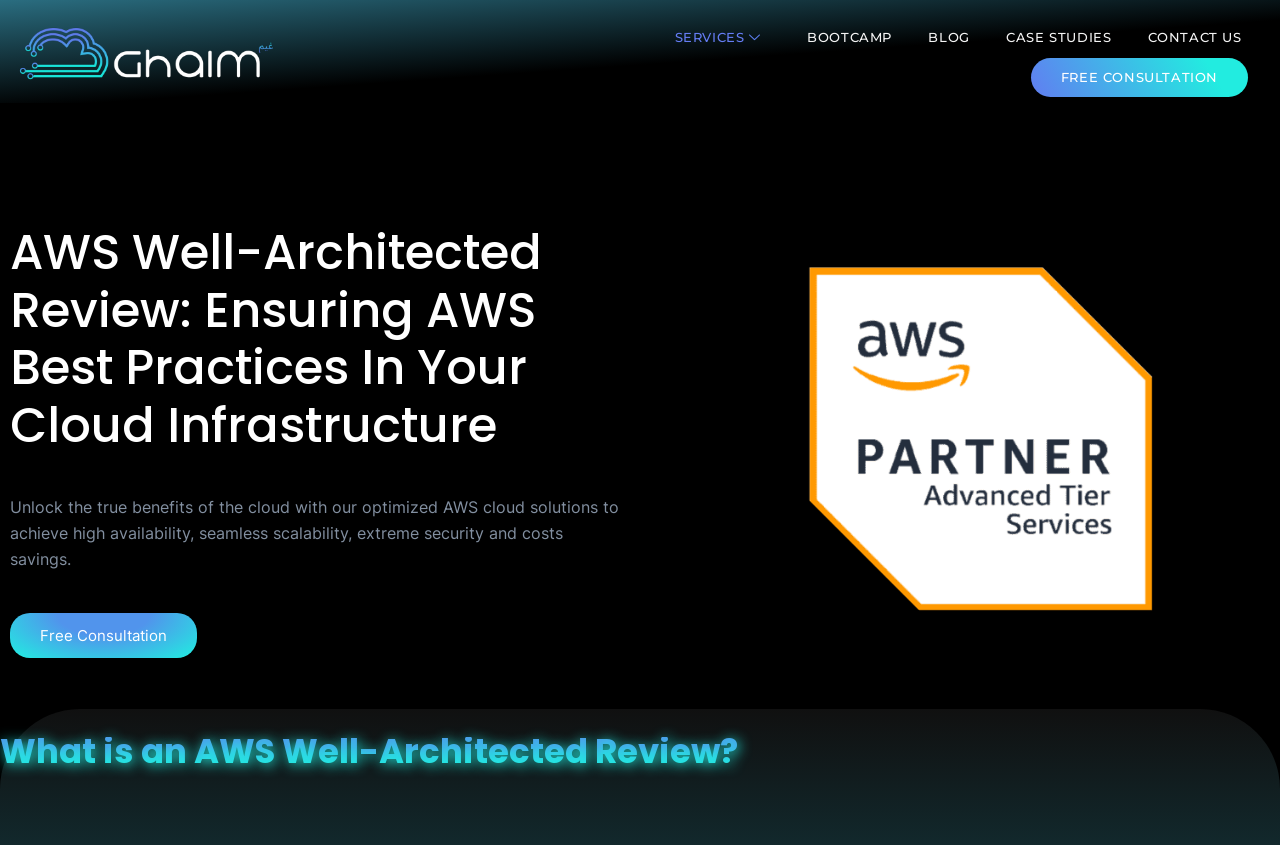Point out the bounding box coordinates of the section to click in order to follow this instruction: "Click on SERVICES".

[0.528, 0.02, 0.627, 0.067]